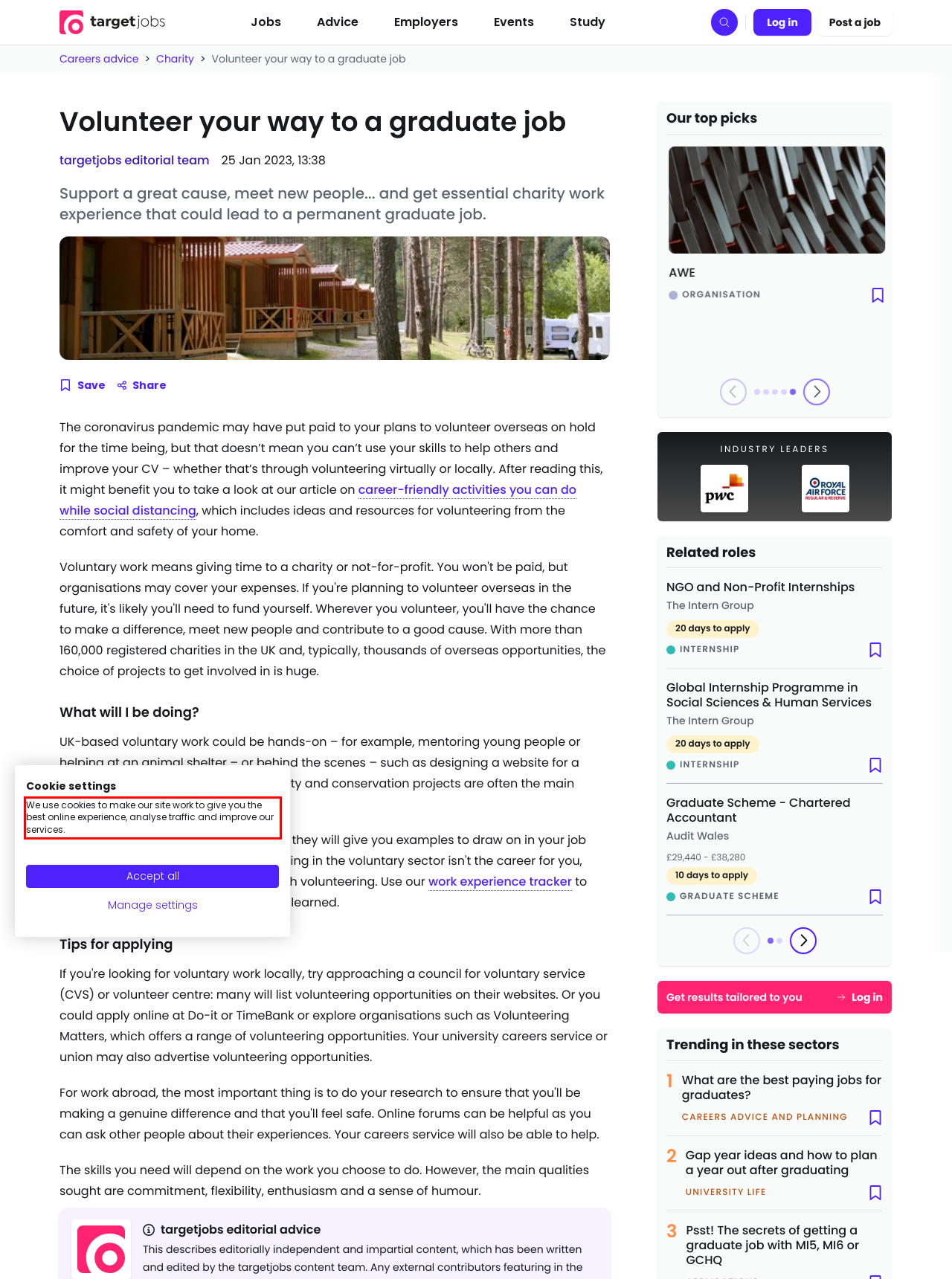Look at the provided screenshot of the webpage and perform OCR on the text within the red bounding box.

We use cookies to make our site work to give you the best online experience, analyse traffic and improve our services.